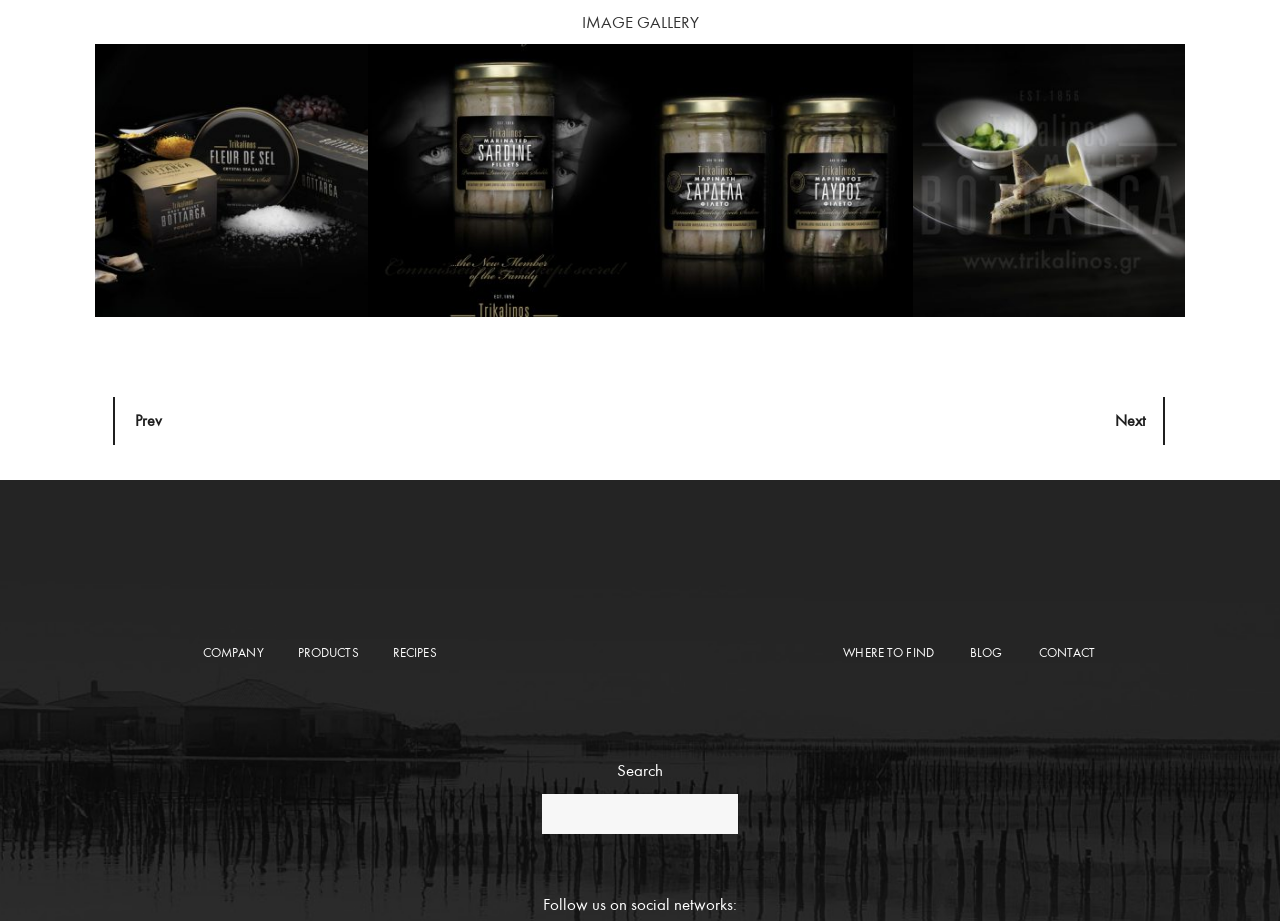Please locate the bounding box coordinates of the element that needs to be clicked to achieve the following instruction: "view product photo". The coordinates should be four float numbers between 0 and 1, i.e., [left, top, right, bottom].

[0.074, 0.184, 0.287, 0.205]